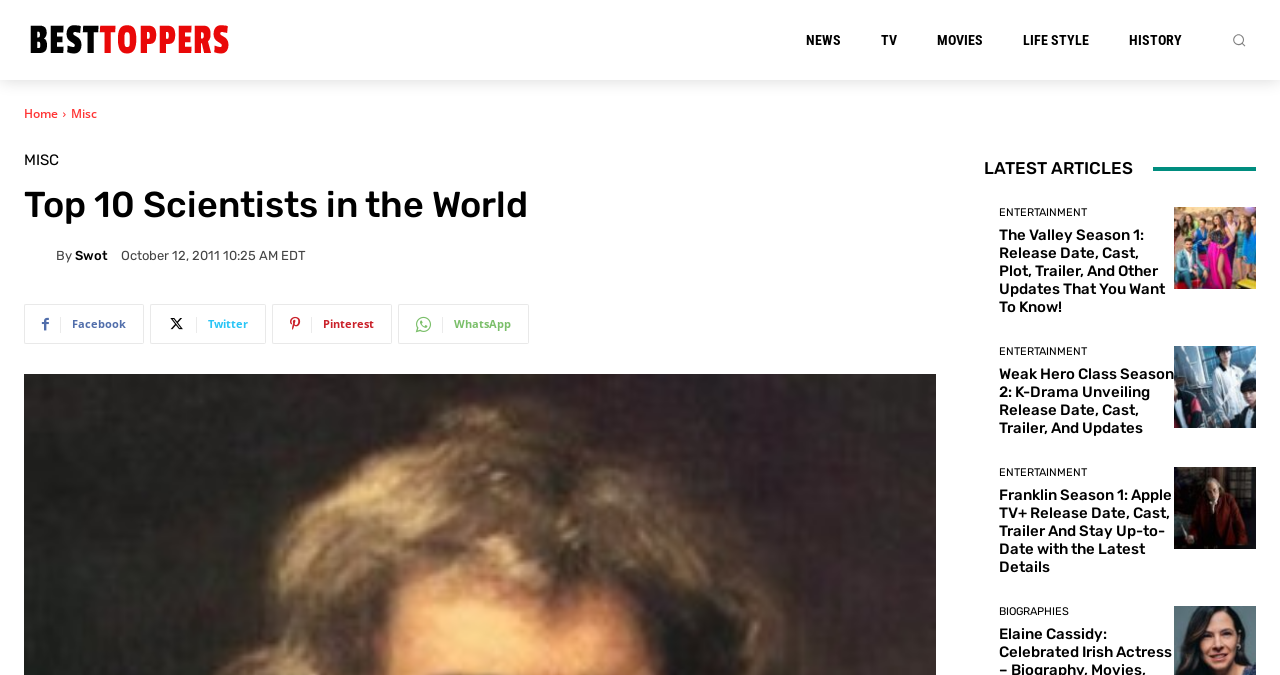Write an exhaustive caption that covers the webpage's main aspects.

The webpage is about the top 10 scientists in the world in 2011. At the top left corner, there is a logo image with a link. Next to it, there are five navigation links: "NEWS", "TV", "MOVIES", "LIFE STYLE", and "HISTORY". On the top right corner, there is a search button with a magnifying glass icon and a "Home" link.

Below the navigation links, there is a heading that reads "Top 10 Scientists in the World". Underneath, there is a link to "swot" with a small image, followed by the text "By" and a timestamp "October 12, 2011 10:25 AM EDT". There are also four social media links: Facebook, Twitter, Pinterest, and WhatsApp.

The main content of the webpage is divided into two sections. On the left side, there are three article links with headings, each describing a TV show or drama, including "The Valley Season 1", "Weak Hero Class Season 2", and "Franklin Season 1". Each article link has a corresponding heading and a category link labeled "ENTERTAINMENT".

On the right side, there is a section with a heading "LATEST ARTICLES" and a single link to a biography page labeled "BIOGRAPHIES".